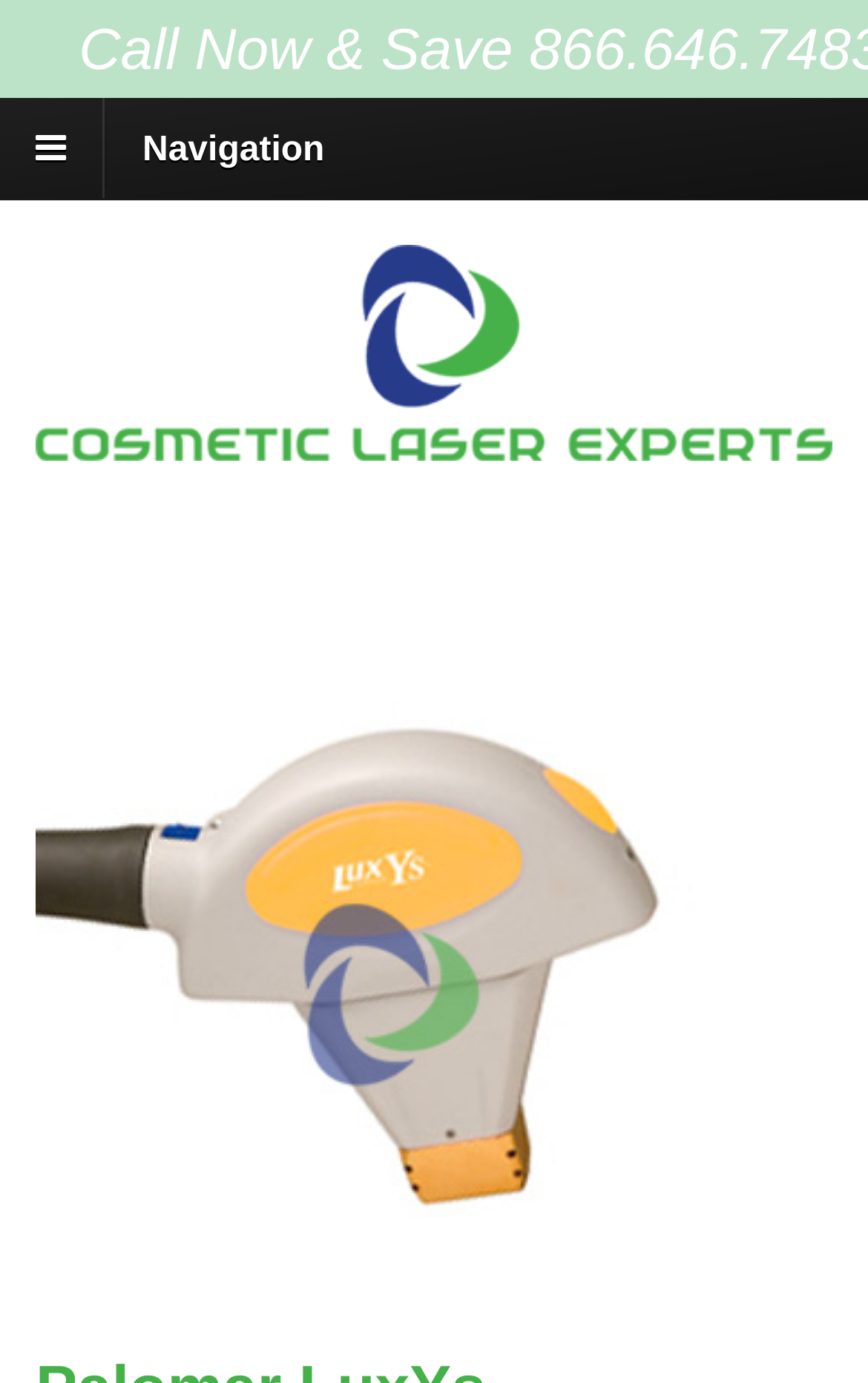What is the name of the company selling the handpieces?
Refer to the image and offer an in-depth and detailed answer to the question.

The company name 'Cosmetic Laser Experts' is mentioned as a link on the webpage, and it is also associated with an image, which suggests that it is the company selling the handpieces.